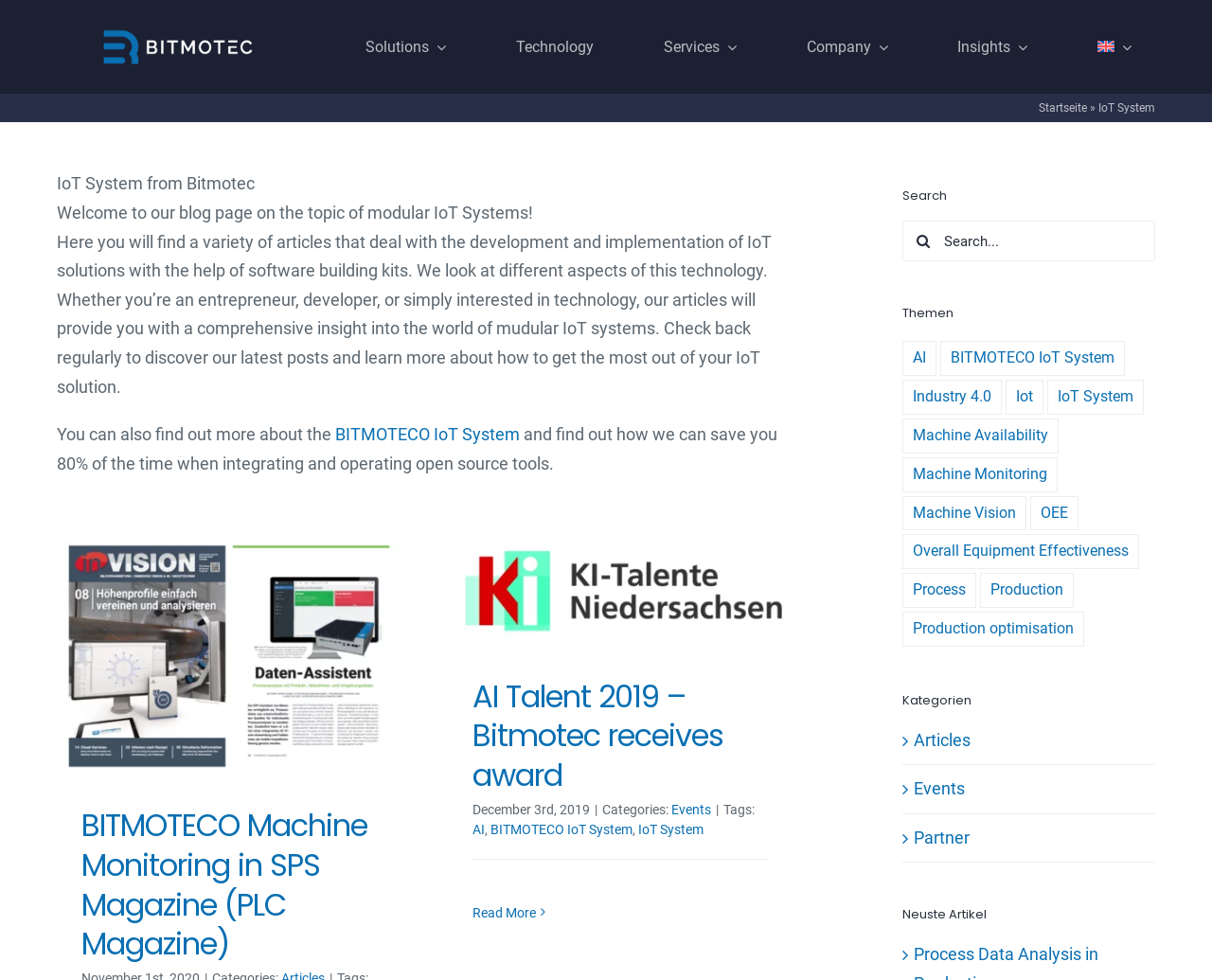Explain the contents of the webpage comprehensively.

This webpage is a blog page focused on IoT systems, specifically modular IoT systems. At the top, there is a navigation menu with links to different sections of the website, including Solutions, Technology, Services, Company, Insights, and English. Below the navigation menu, there is a page title bar with a link to the homepage and a breadcrumb trail indicating the current page.

The main content of the page is divided into several sections. The first section is an introduction to the blog, which explains that it will feature articles on the development and implementation of IoT solutions using software building kits. The introduction is followed by a brief overview of the topics that will be covered on the blog.

Below the introduction, there are several article previews, each with a heading, a brief summary, and a link to the full article. The articles are categorized by topic, with tags and categories listed below each preview. The categories include Events, AI, BITMOTECO IoT System, IoT System, and more.

On the right side of the page, there is a search bar with a search button and a list of themes, including AI, BITMOTECO IoT System, Industry 4.0, IoT, and more. Each theme has a number of items associated with it, indicating the number of articles related to that theme.

Further down the page, there are links to categories, including Articles, Events, and Partner. Finally, there is a section titled "Neuste Artikel" (Latest Articles), which lists the most recent articles on the blog.